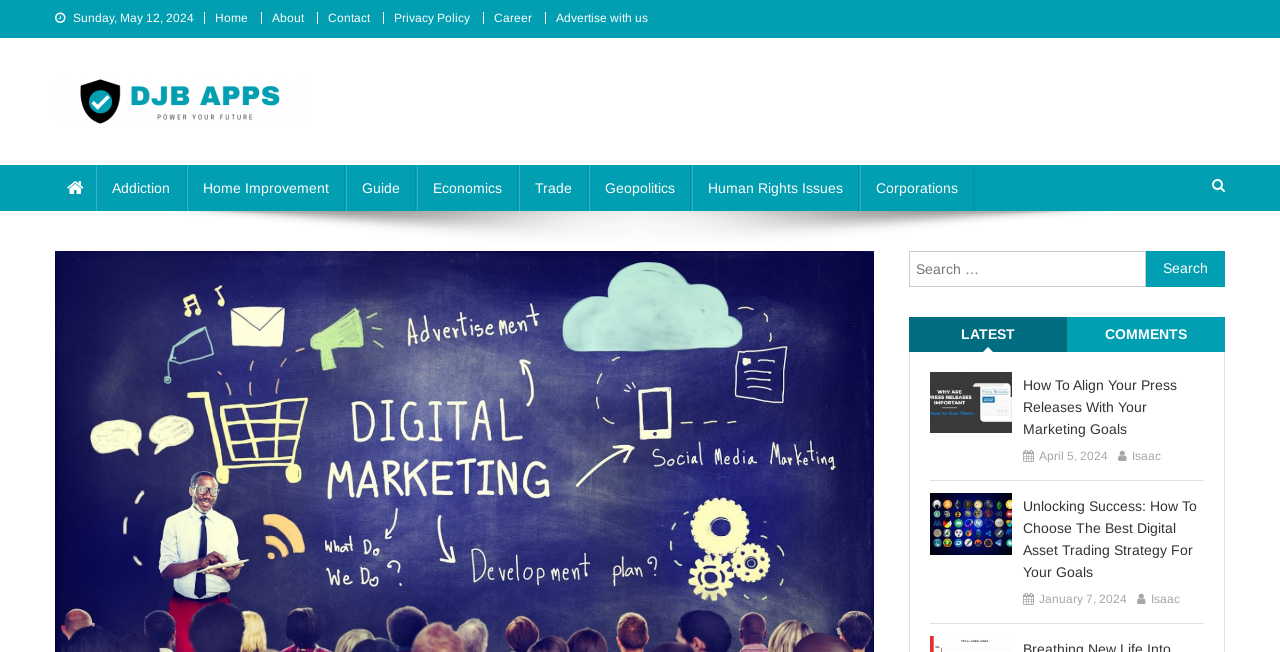Identify the bounding box coordinates for the region to click in order to carry out this instruction: "Read the article 'How To Align Your Press Releases With Your Marketing Goals'". Provide the coordinates using four float numbers between 0 and 1, formatted as [left, top, right, bottom].

[0.799, 0.573, 0.941, 0.675]